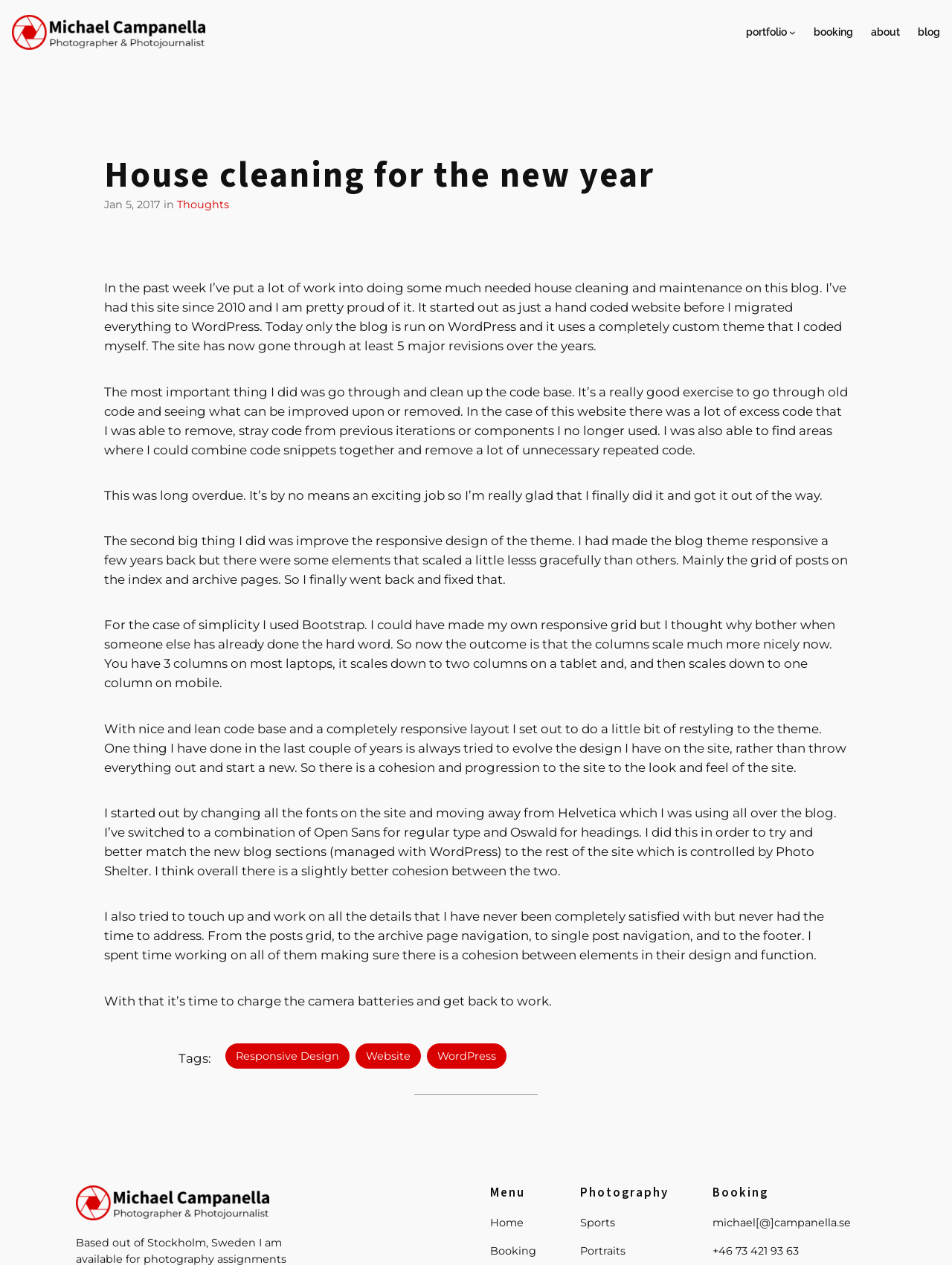Show the bounding box coordinates of the region that should be clicked to follow the instruction: "Go to the blog section."

[0.964, 0.019, 0.988, 0.032]